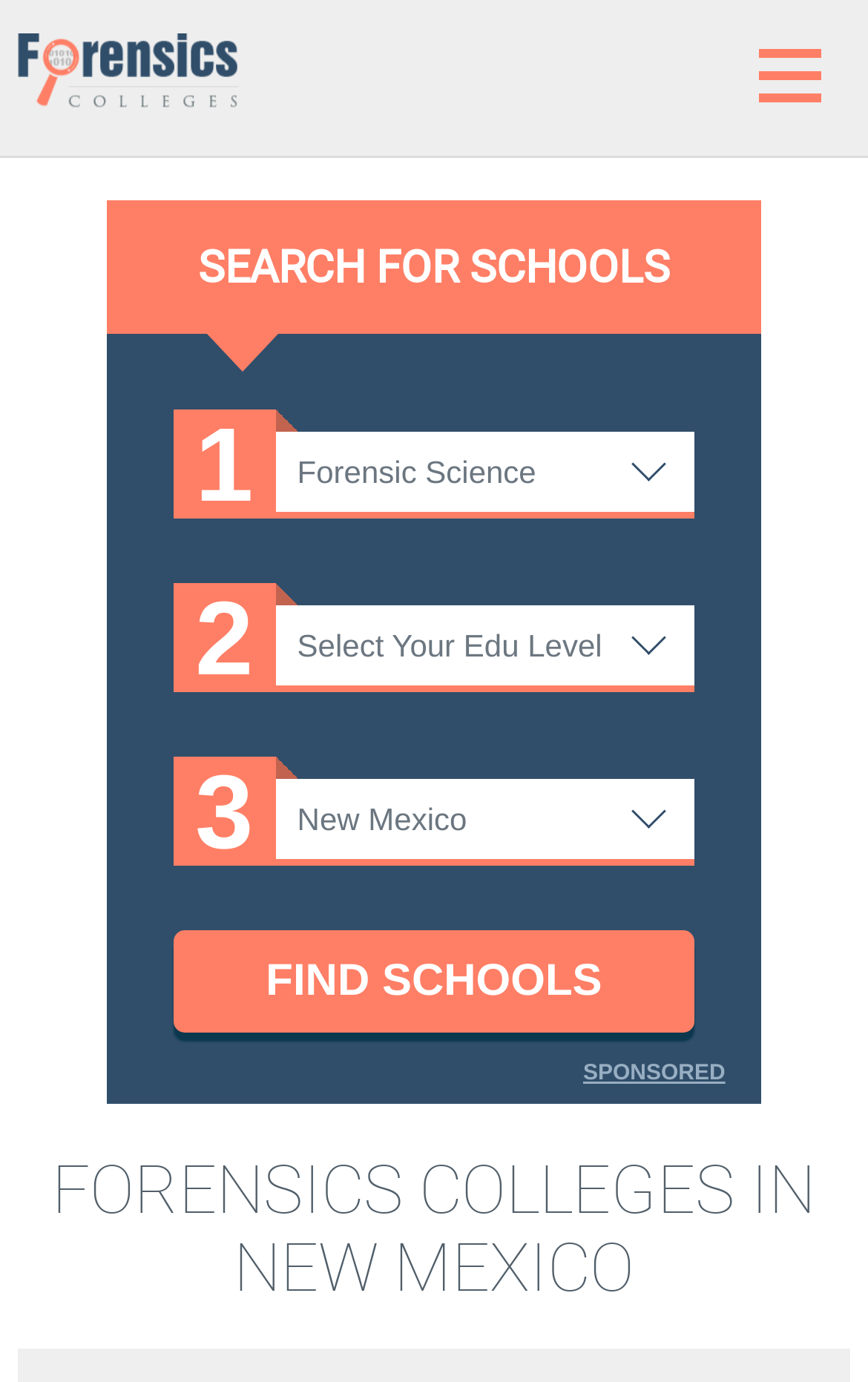What is the purpose of the 'SEARCH FOR SCHOOLS' heading?
Refer to the image and give a detailed response to the question.

The 'SEARCH FOR SCHOOLS' heading is located above a series of comboboxes and a 'FIND SCHOOLS' button, suggesting that it is used to indicate a search function that allows users to search for schools based on specified criteria.